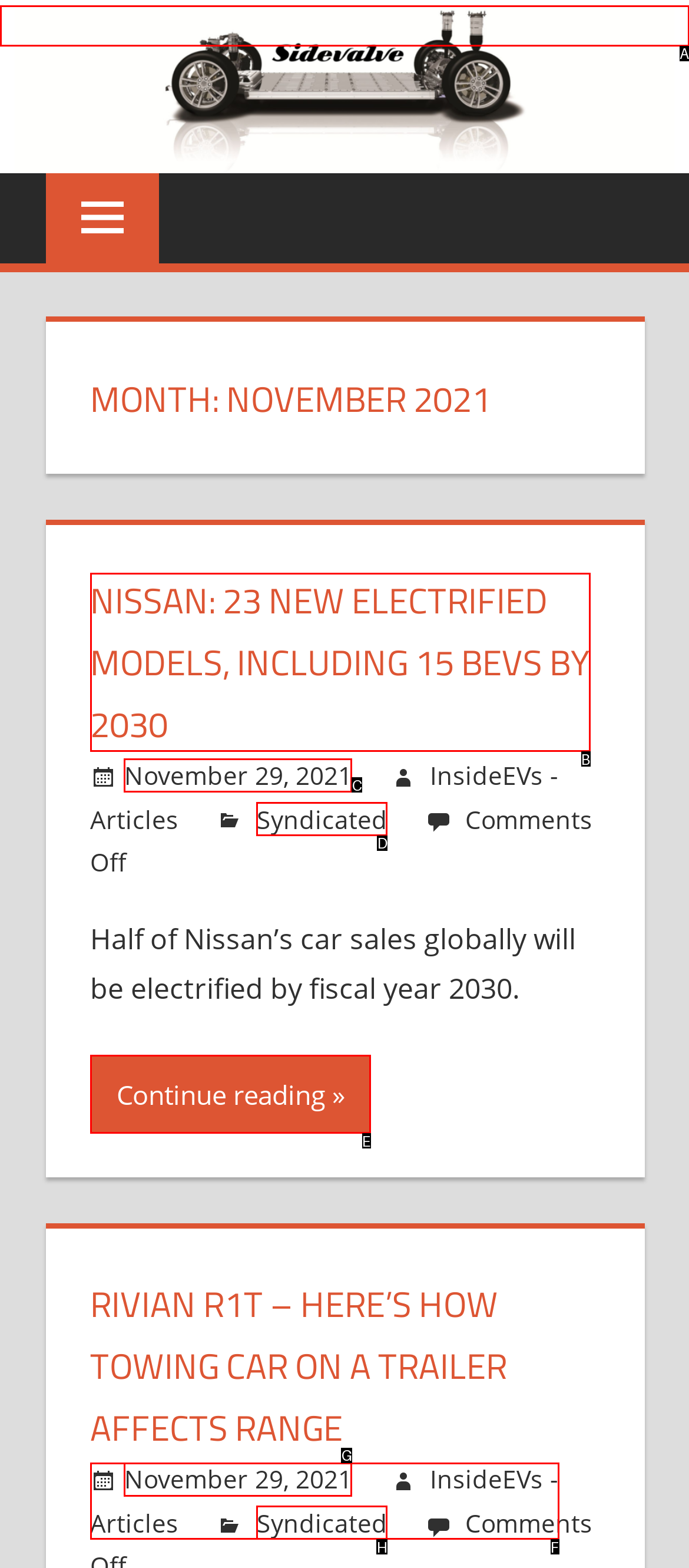Figure out which option to click to perform the following task: Continue reading the article
Provide the letter of the correct option in your response.

E